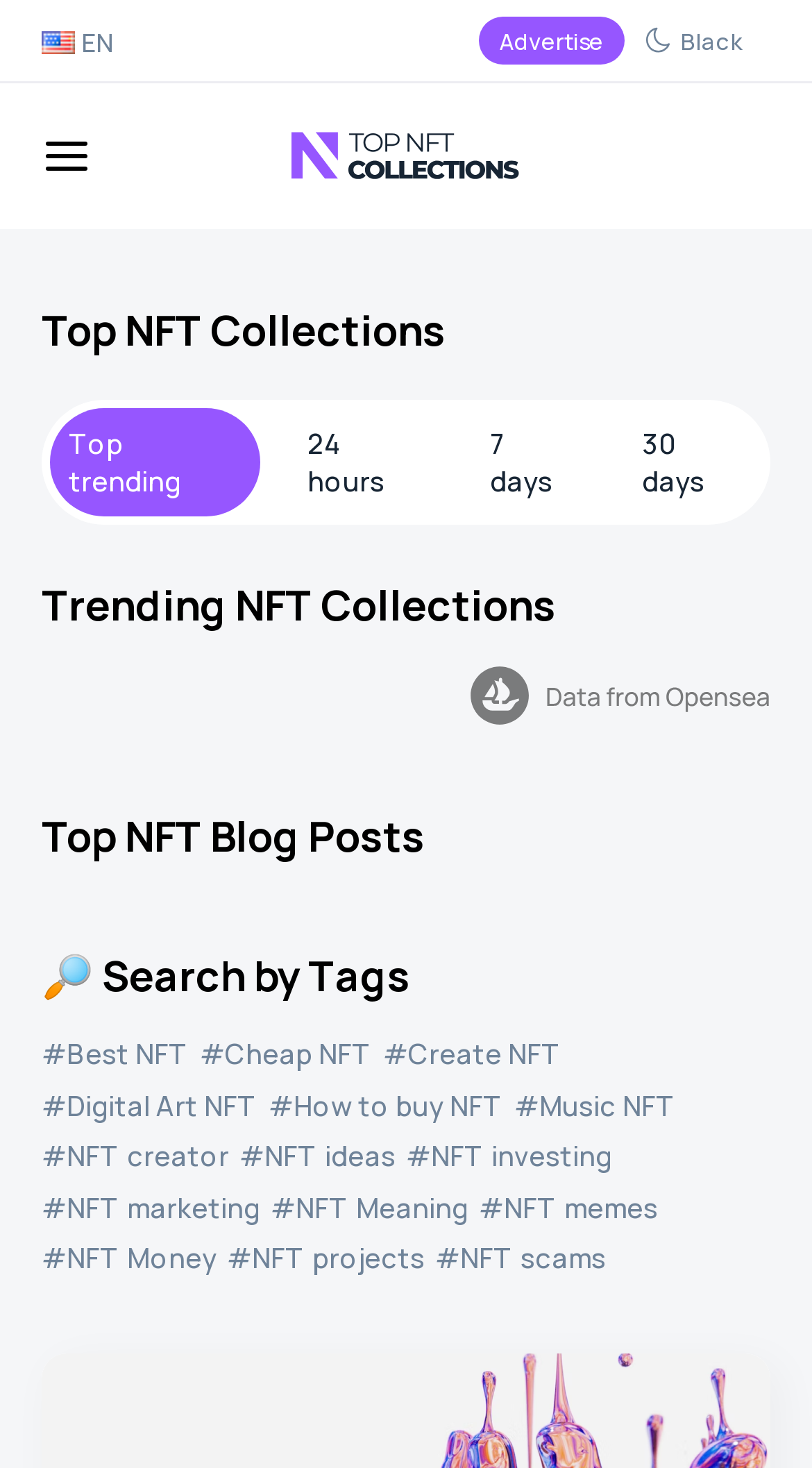Please locate the bounding box coordinates of the element that should be clicked to complete the given instruction: "Read top NFT blog posts".

[0.051, 0.55, 0.523, 0.589]